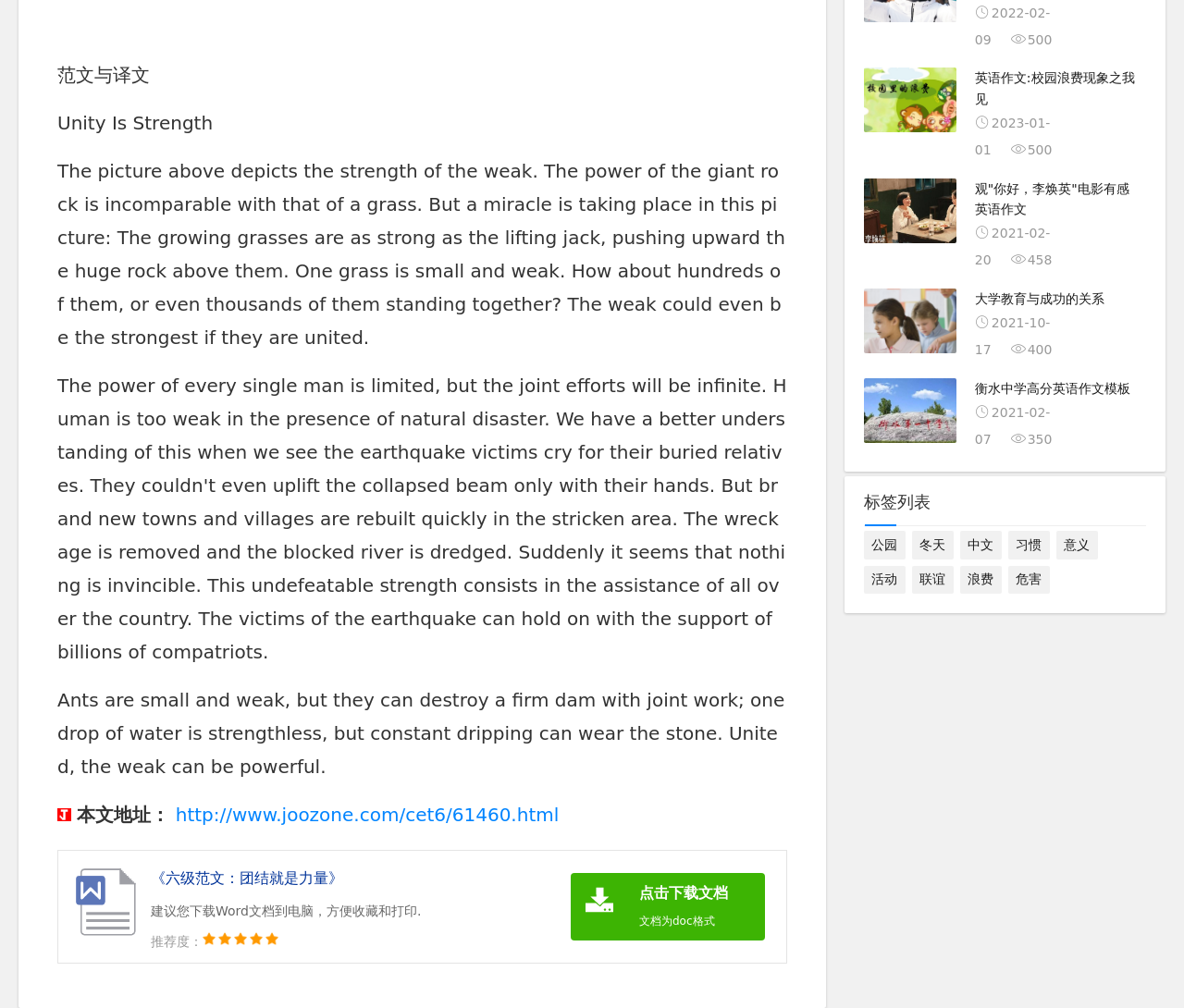For the following element description, predict the bounding box coordinates in the format (top-left x, top-left y, bottom-right x, bottom-right y). All values should be floating point numbers between 0 and 1. Description: 习惯

[0.851, 0.527, 0.886, 0.555]